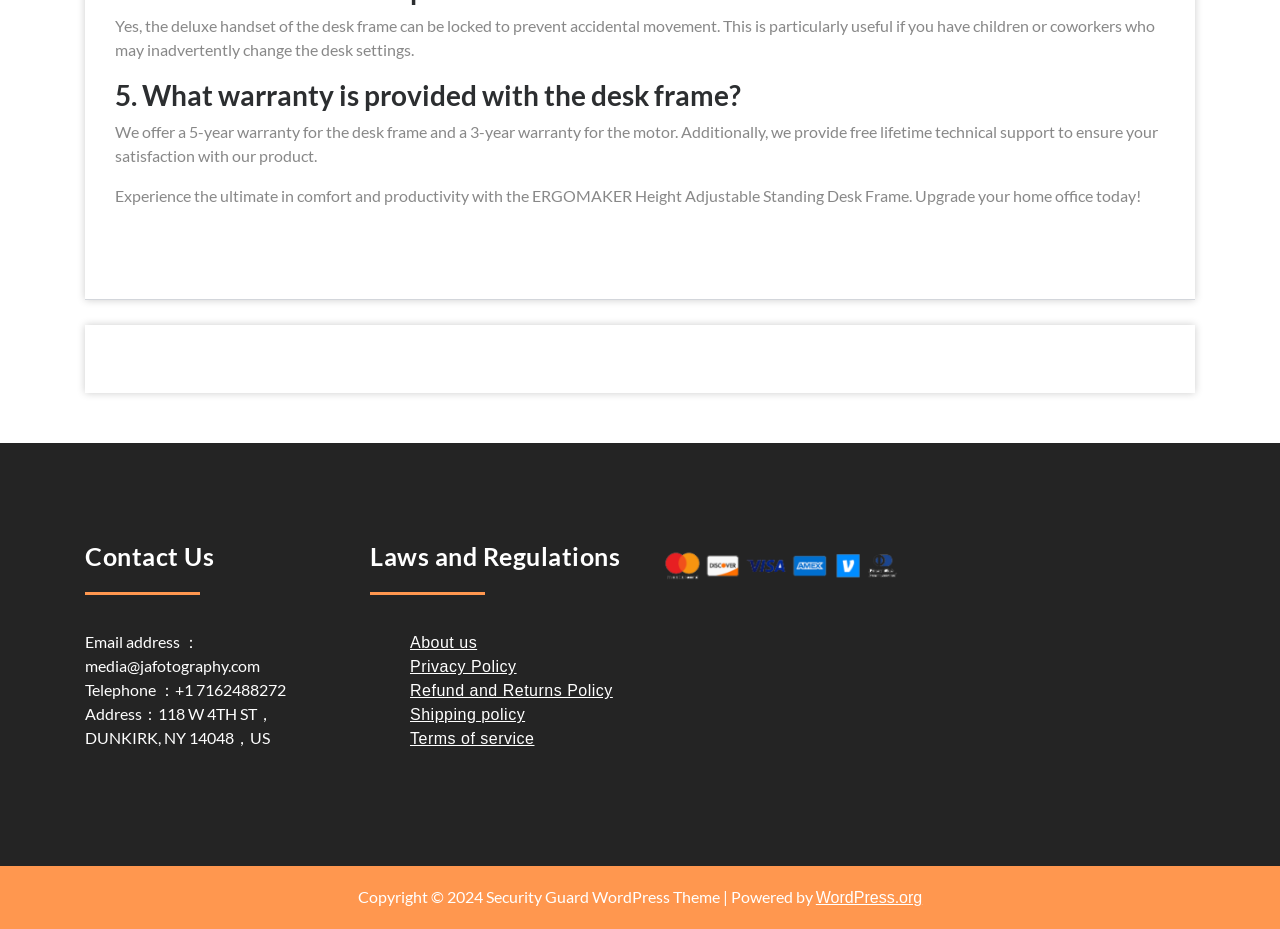Based on the element description: "WordPress.org", identify the UI element and provide its bounding box coordinates. Use four float numbers between 0 and 1, [left, top, right, bottom].

[0.637, 0.957, 0.72, 0.975]